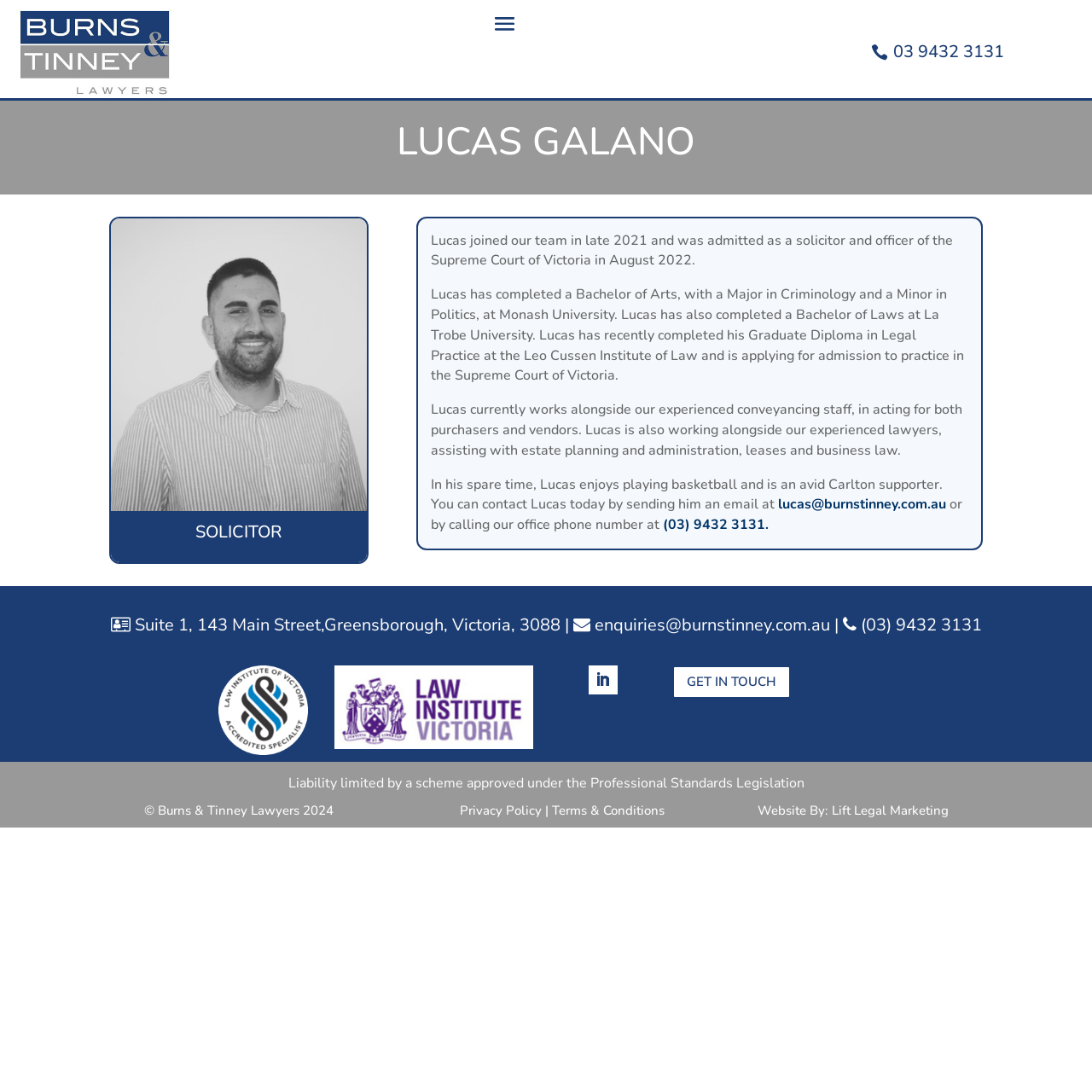What is the phone number to contact Lucas Galano?
Answer the question with a single word or phrase by looking at the picture.

(03) 9432 3131